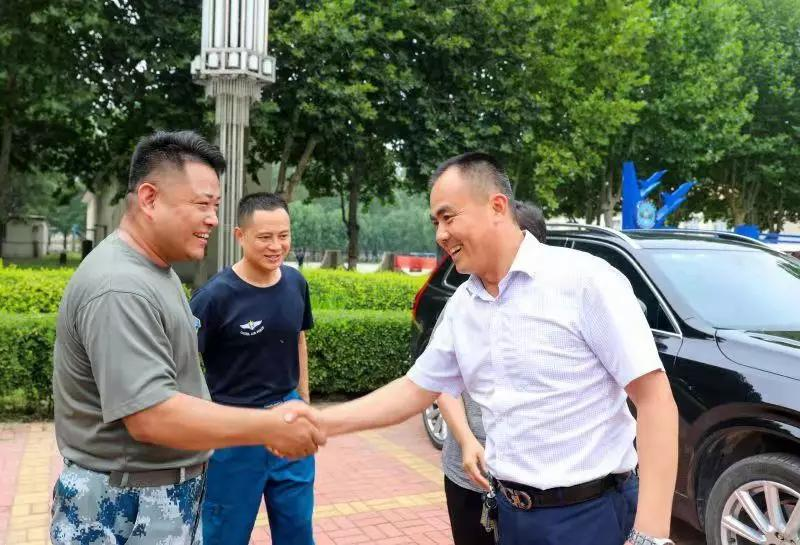How many individuals are present in the image?
Provide a thorough and detailed answer to the question.

The caption describes a military officer, a civilian leader, and a third individual dressed in a navy blue shirt, who observes the interaction between the officer and the leader.